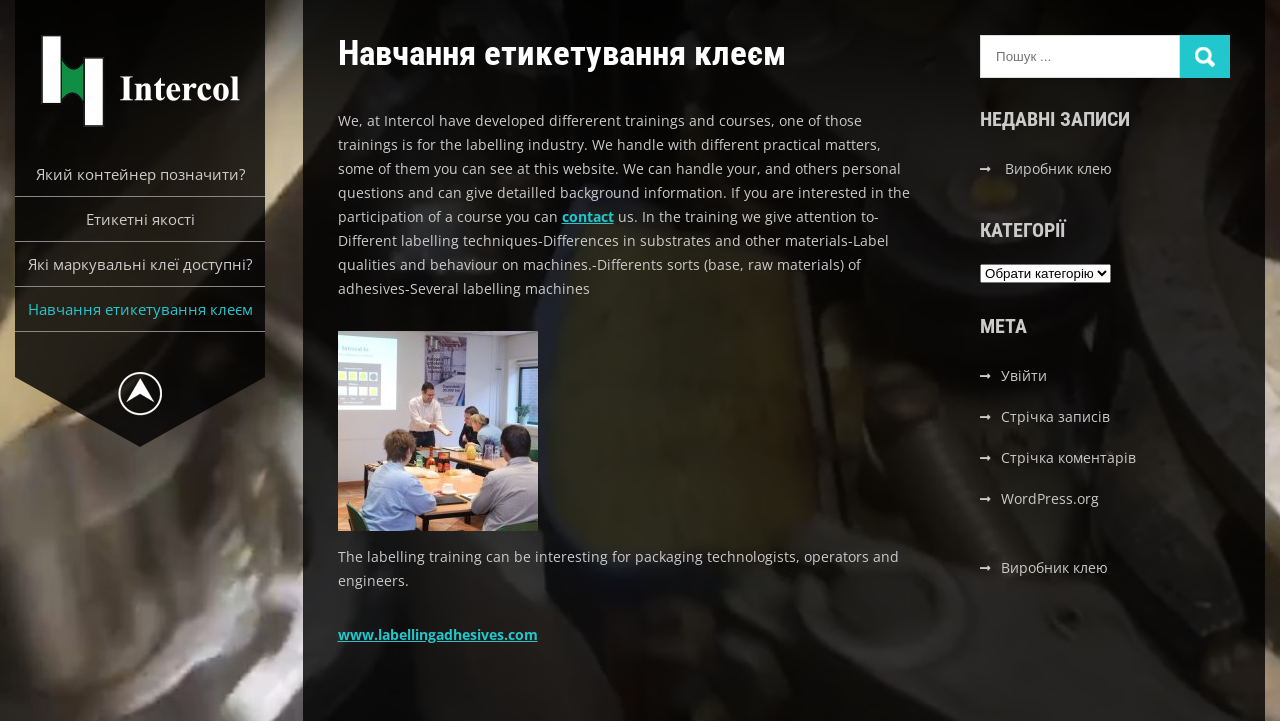Create a full and detailed caption for the entire webpage.

The webpage is about Labellingadhesive Training, a manufacturer of labelling adhesives. At the top, there is a link "Виробник маркувальних клеїв" with an accompanying image, followed by a heading "ВИРОБНИК МАРКУВАЛЬНИХ КЛЕЇВ" and a link with the same text. Below this, there is a static text "Просто ще один сайт WordPress".

On the left side, there are several links, including "Який контейнер позначити?", "Етикетні якості", "Які маркувальні клеї доступні?", and "Навчання етикетування клеєм". These links are stacked vertically, with the first one at the top and the last one at the bottom.

The main content of the webpage is an article that takes up most of the page. It has a header "Навчання етикетування клеєм" and a block of text that describes the training provided by Intercol for the labelling industry. The text mentions that they handle practical matters, answer personal questions, and provide detailed background information. There is also a link to "contact" and a list of topics covered in the training, including labelling techniques, substrate differences, and adhesive types.

Below the text, there is a figure, and then another block of text that states the training is suitable for packaging technologists, operators, and engineers. There is also a link to "www.labellingadhesives.com".

On the right side, there are three complementary sections. The first section has a search box with a button "Пошук". The second section has a heading "НЕДАВНІ ЗАПИСИ" and a link "Виробник клею". The third section has a heading "КАТЕГОРІЇ" and a combobox with the same text. The fourth section has a heading "МЕТА" and several links, including "Увійти", "Стрічка записів", "Стрічка коментарів", and "WordPress.org". The last section has a link "Виробник клею".